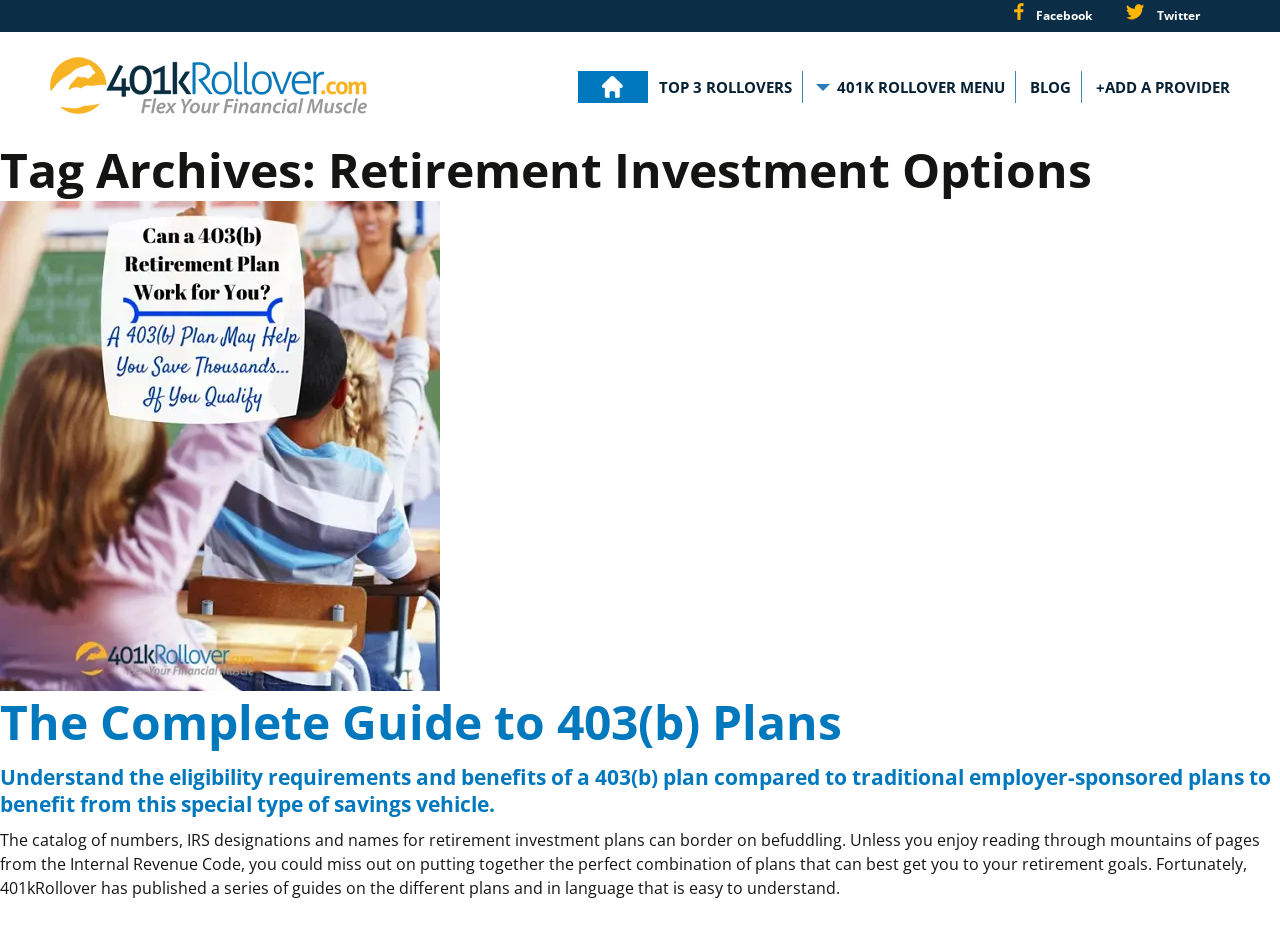Please find the bounding box for the UI element described by: "BLOG".

[0.805, 0.077, 0.837, 0.111]